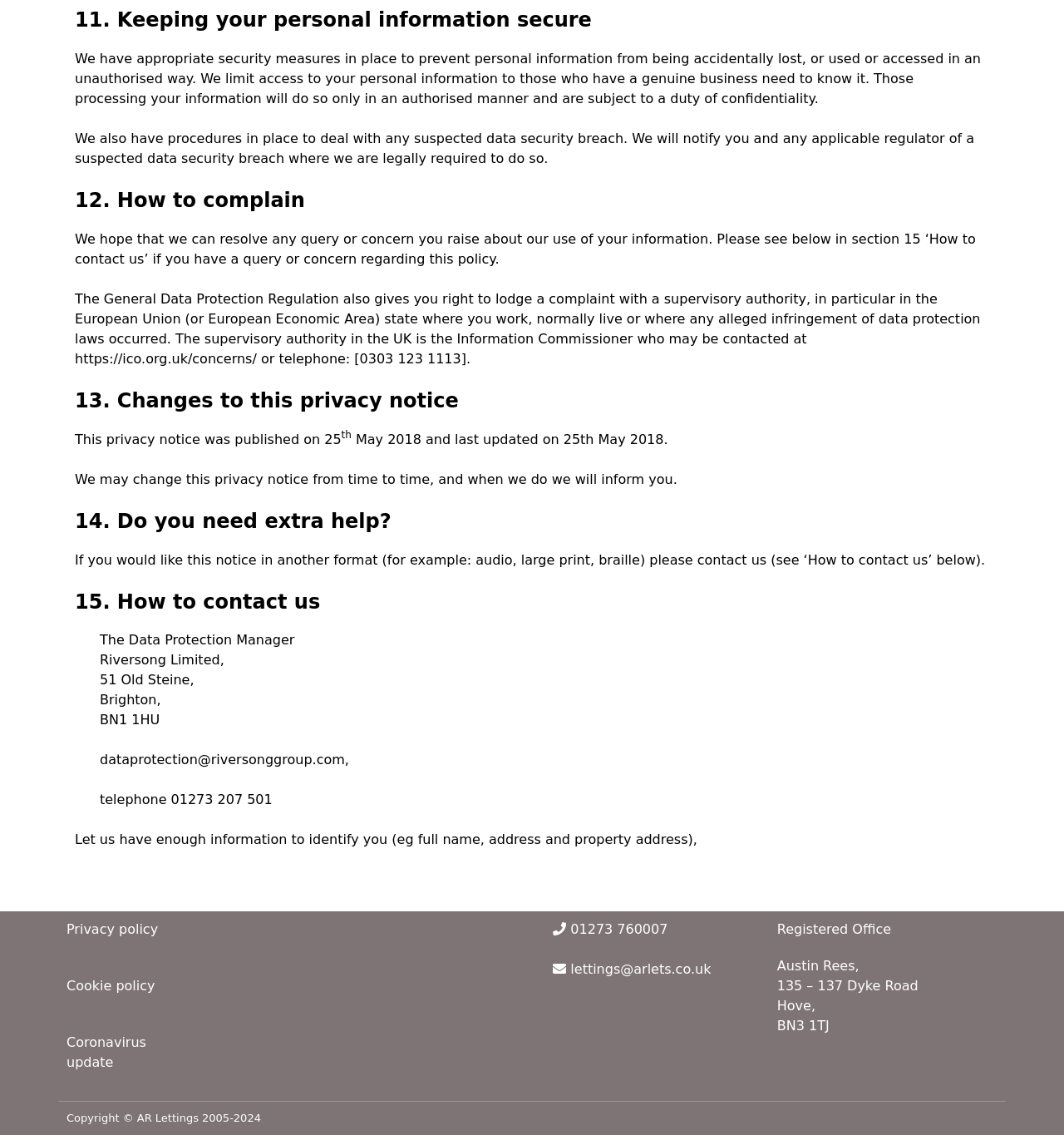What is the phone number to contact the Data Protection Manager?
Craft a detailed and extensive response to the question.

According to section 15, the phone number to contact the Data Protection Manager is 01273 207 501.